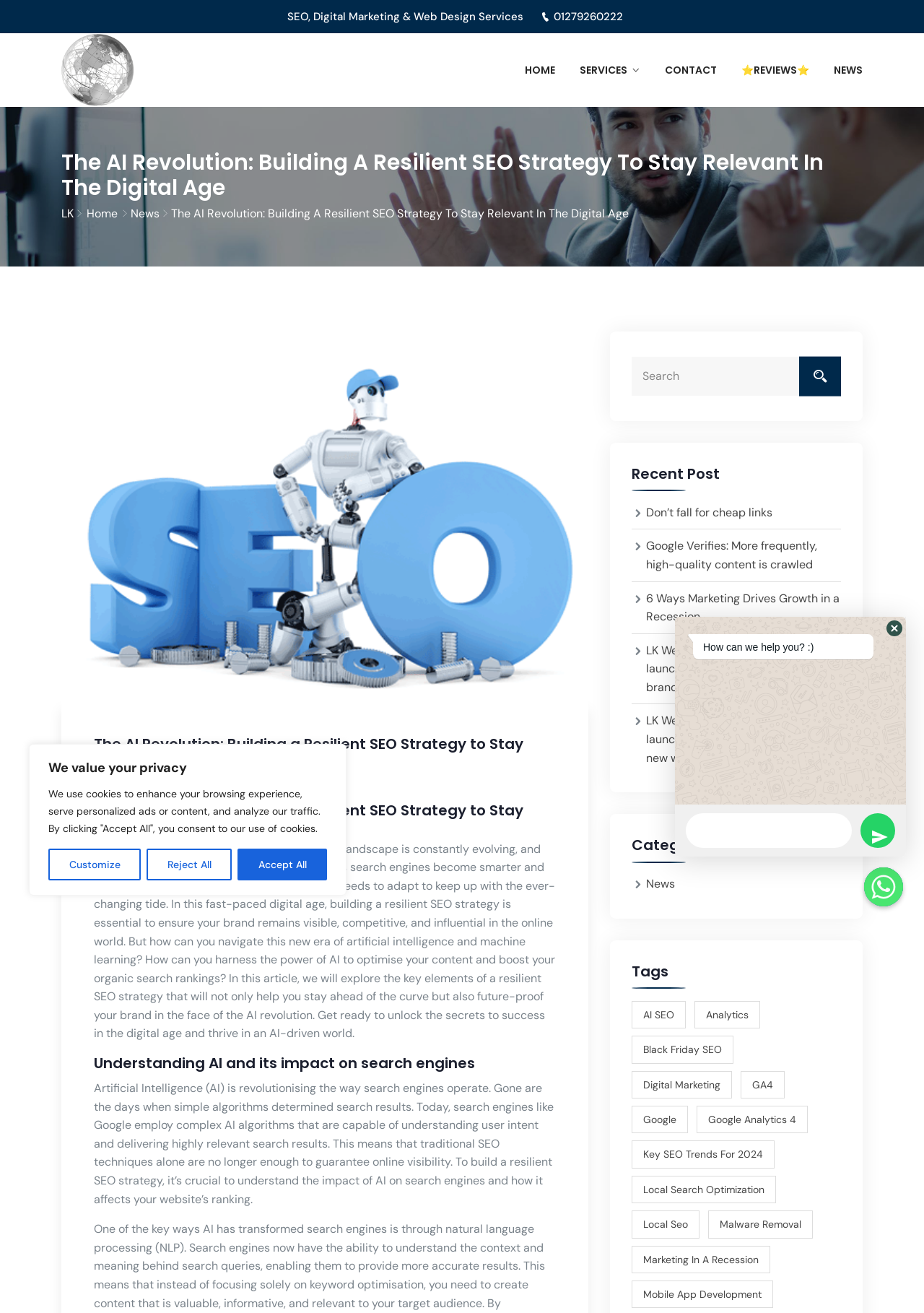Please identify the coordinates of the bounding box that should be clicked to fulfill this instruction: "View the 'Recent Post'".

[0.684, 0.358, 0.91, 0.373]